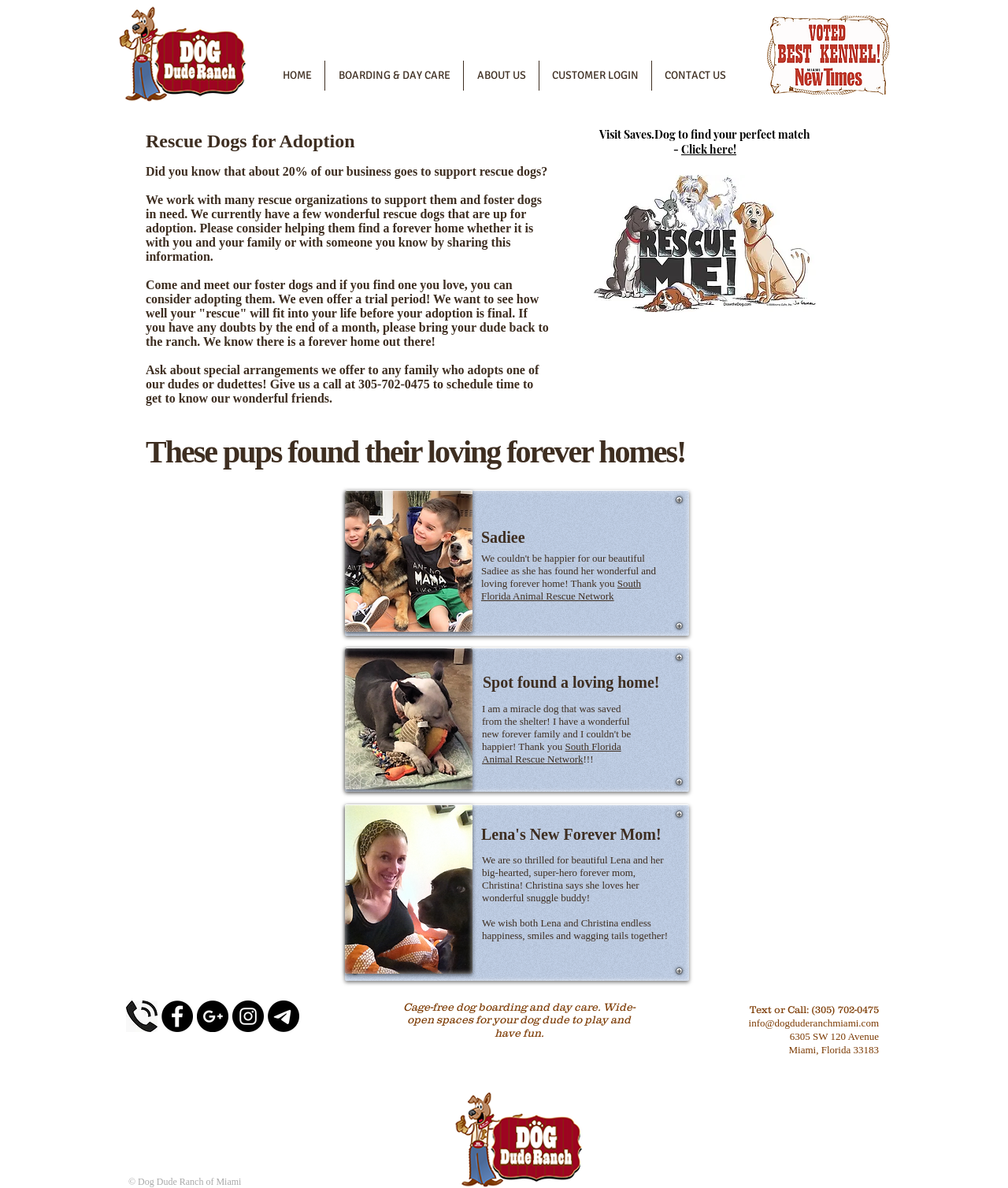Using the provided element description: "South Florida Animal Rescue Network", identify the bounding box coordinates. The coordinates should be four floats between 0 and 1 in the order [left, top, right, bottom].

[0.477, 0.486, 0.636, 0.507]